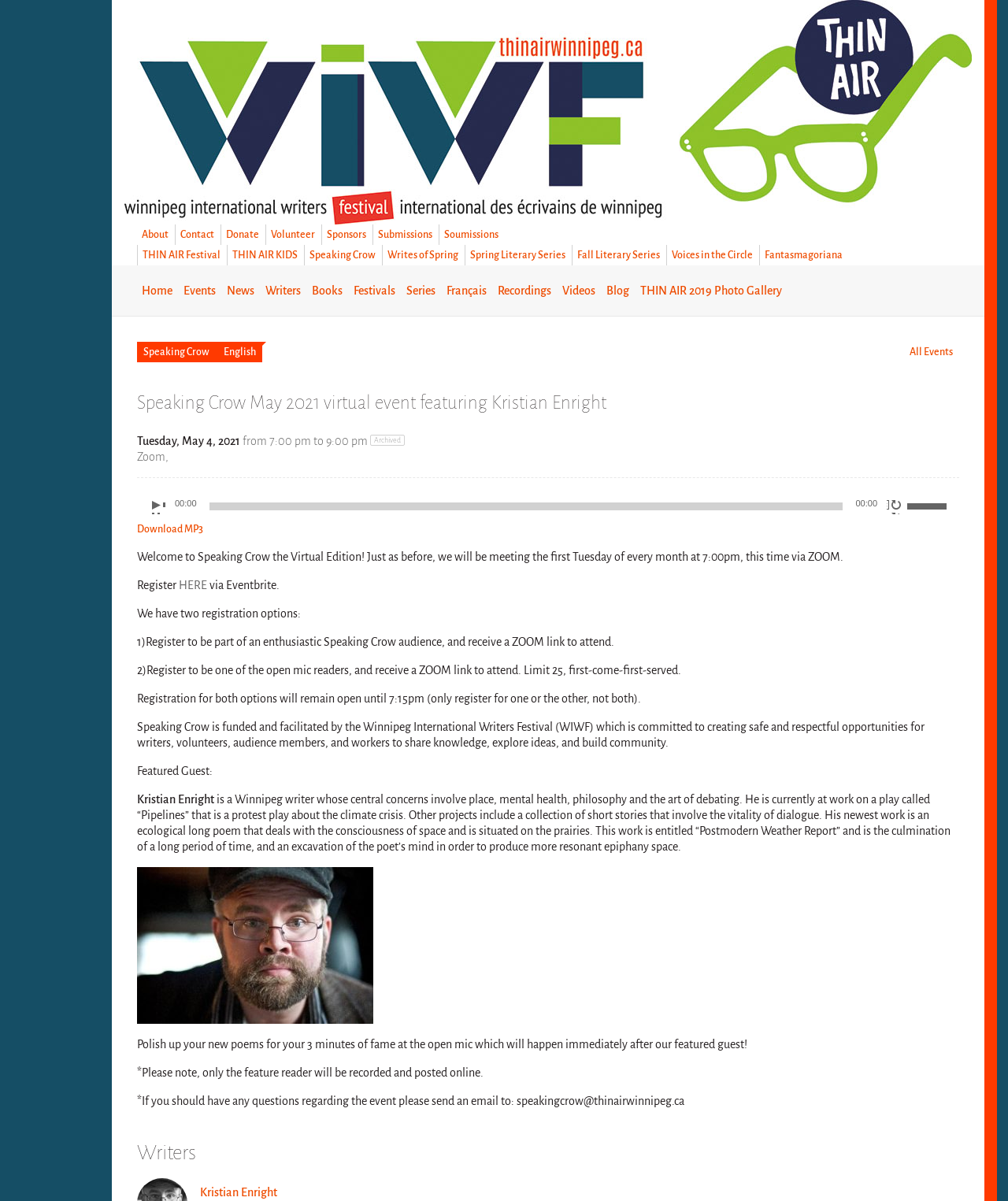Determine the bounding box coordinates for the area you should click to complete the following instruction: "Register for the event via Eventbrite".

[0.177, 0.482, 0.205, 0.492]